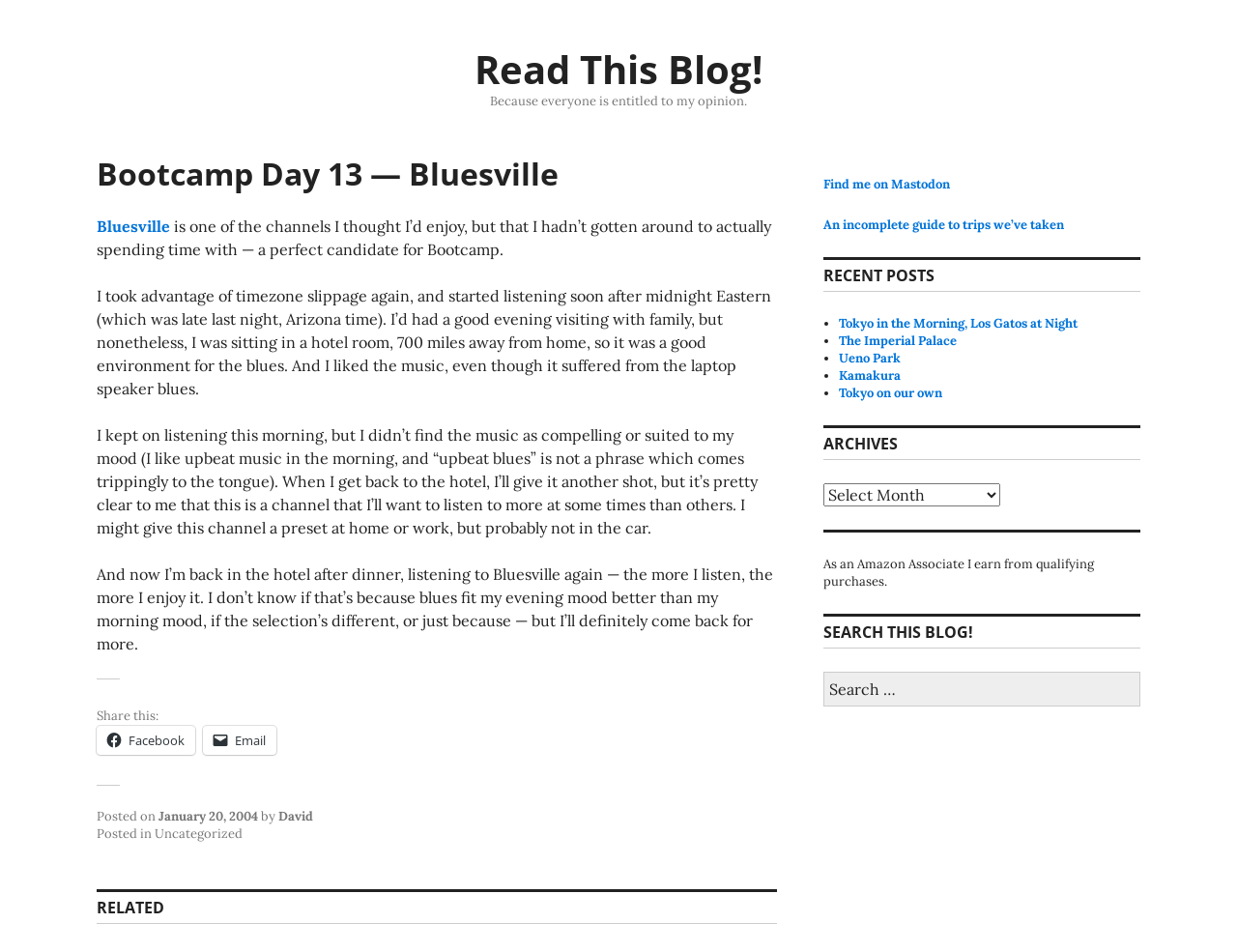Determine the bounding box coordinates for the UI element described. Format the coordinates as (top-left x, top-left y, bottom-right x, bottom-right y) and ensure all values are between 0 and 1. Element description: David

[0.225, 0.849, 0.253, 0.866]